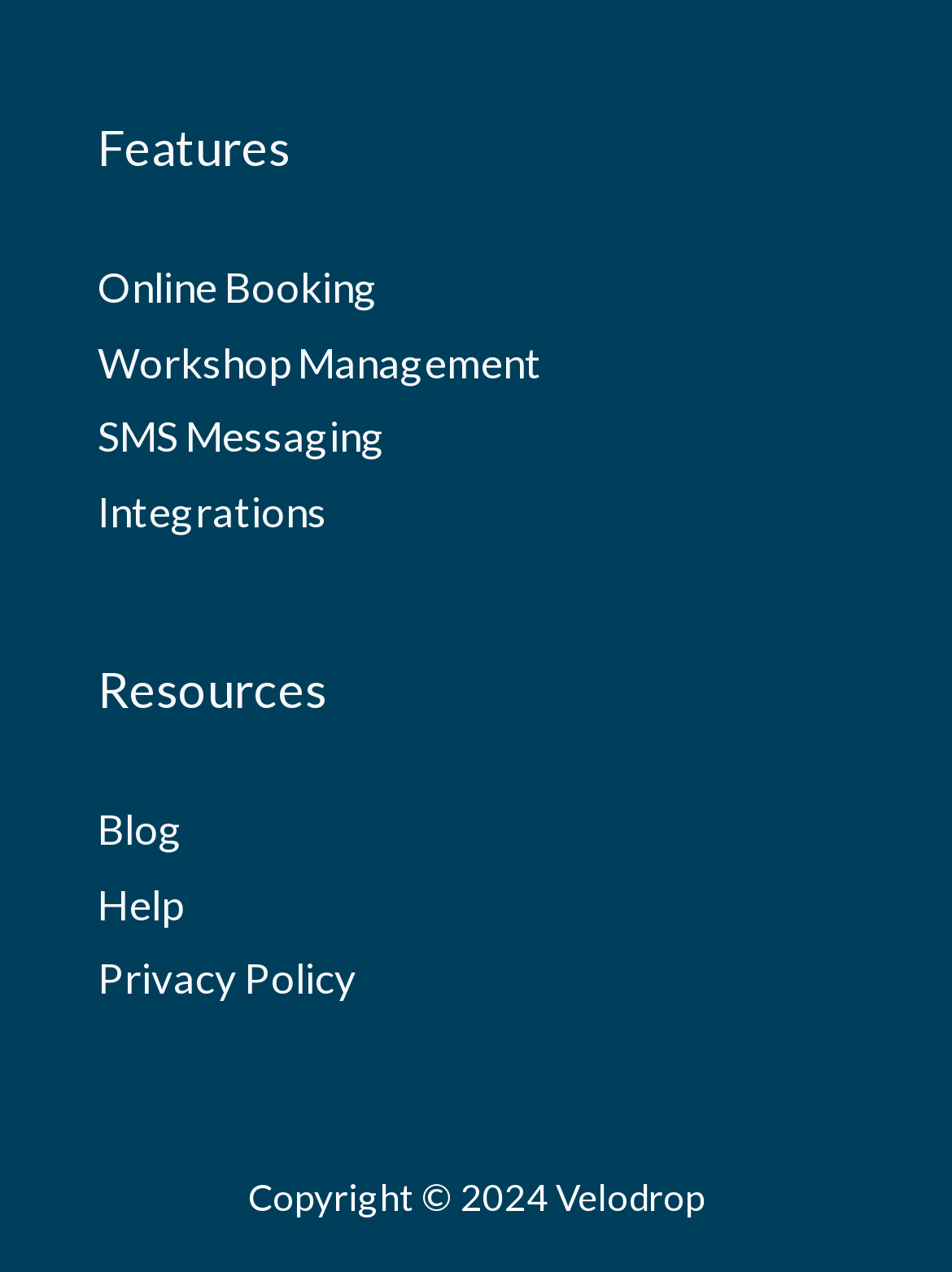Locate the UI element that matches the description SMS Messaging in the webpage screenshot. Return the bounding box coordinates in the format (top-left x, top-left y, bottom-right x, bottom-right y), with values ranging from 0 to 1.

[0.103, 0.323, 0.405, 0.363]